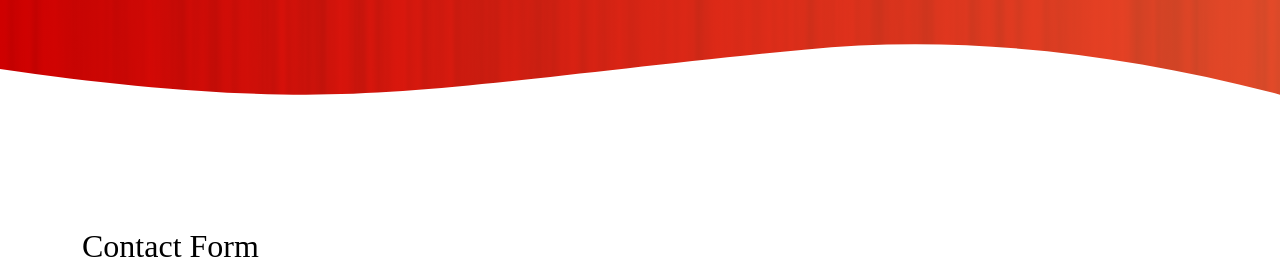What is the purpose of the 'Contact Form' section?
Use the image to give a comprehensive and detailed response to the question.

The caption states that the 'Contact Form' section is inviting users to reach out with their inquiries or feedback, implying that the purpose of this section is to facilitate communication between users and the website.